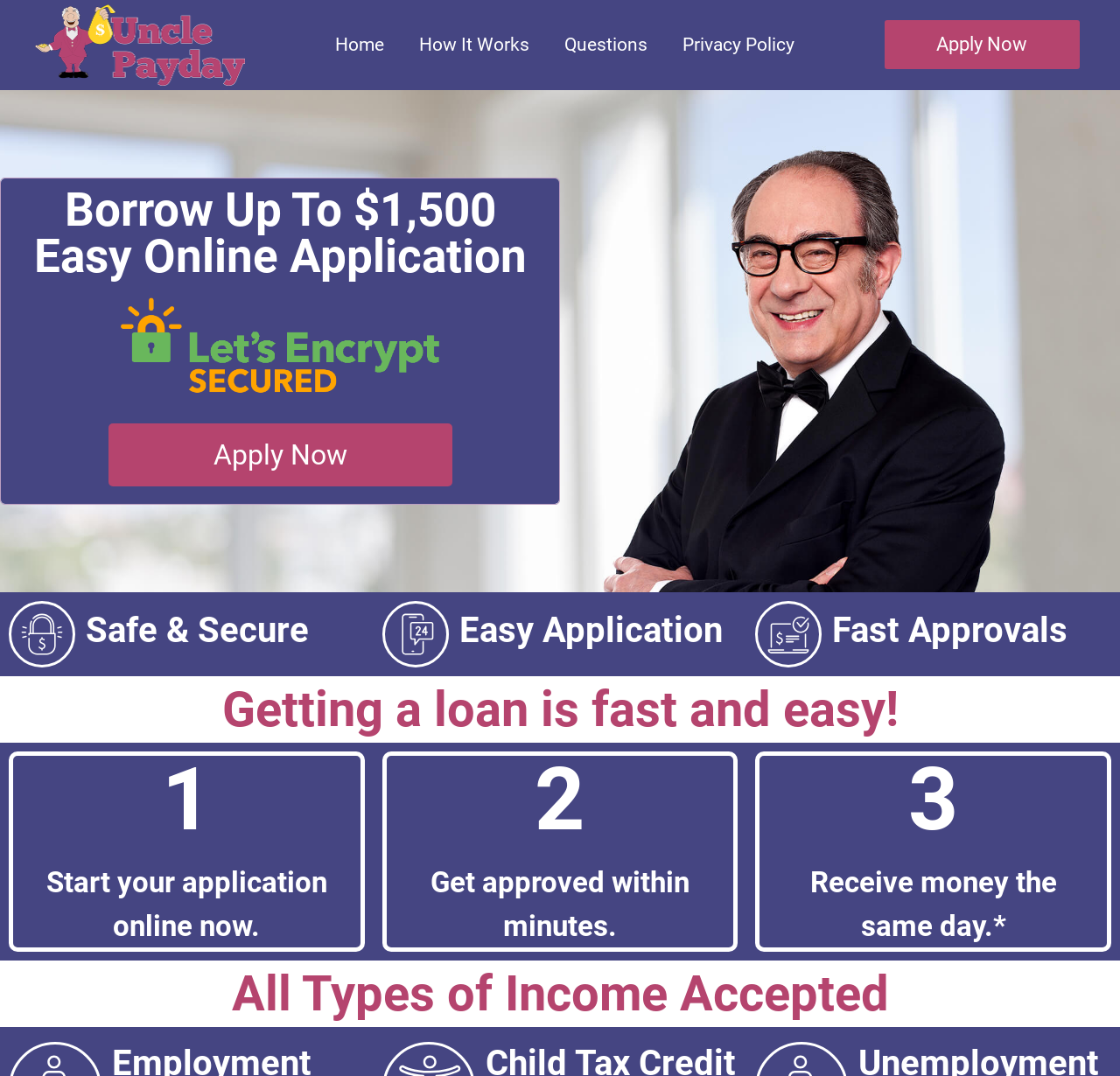Provide a one-word or short-phrase response to the question:
What is the maximum amount that can be borrowed?

$1,500